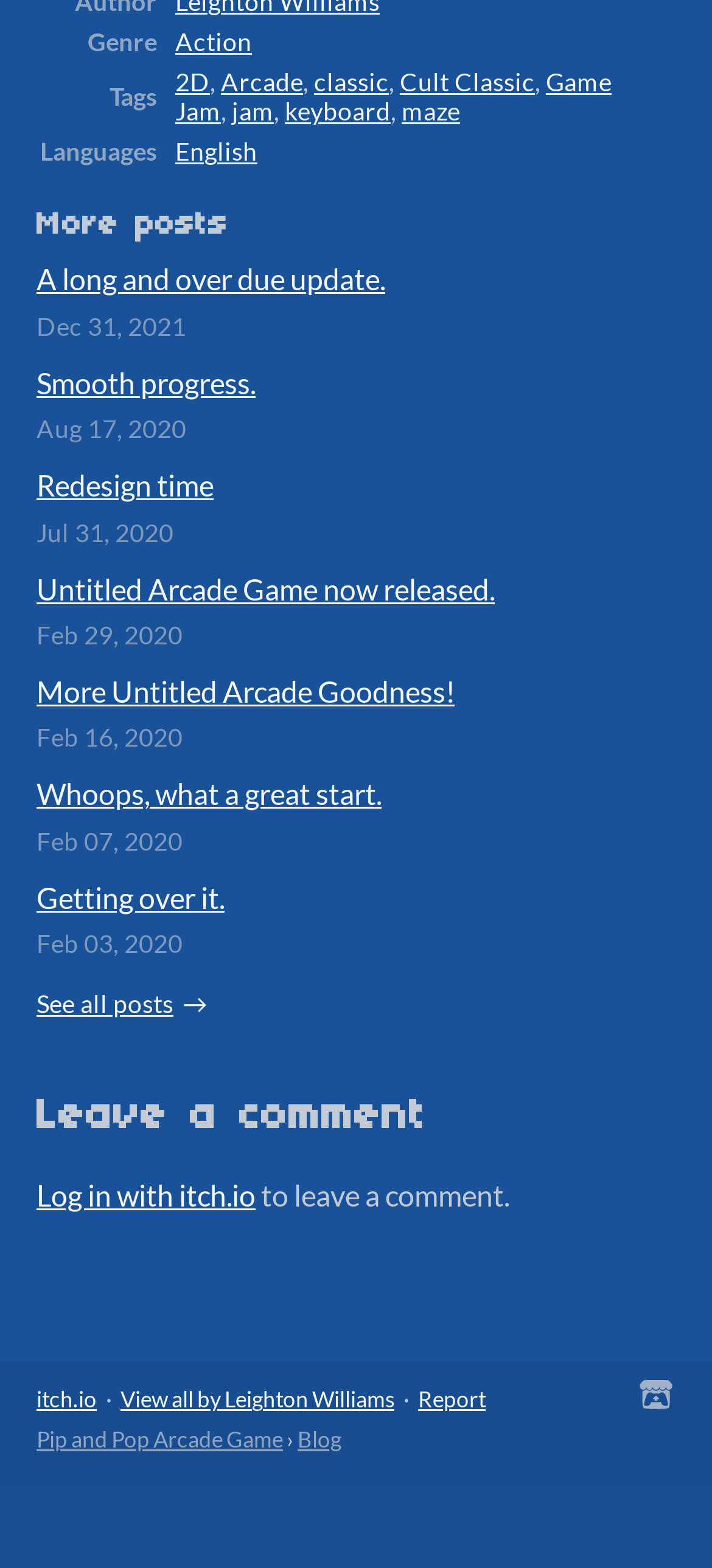What is the language of the game?
From the screenshot, provide a brief answer in one word or phrase.

English